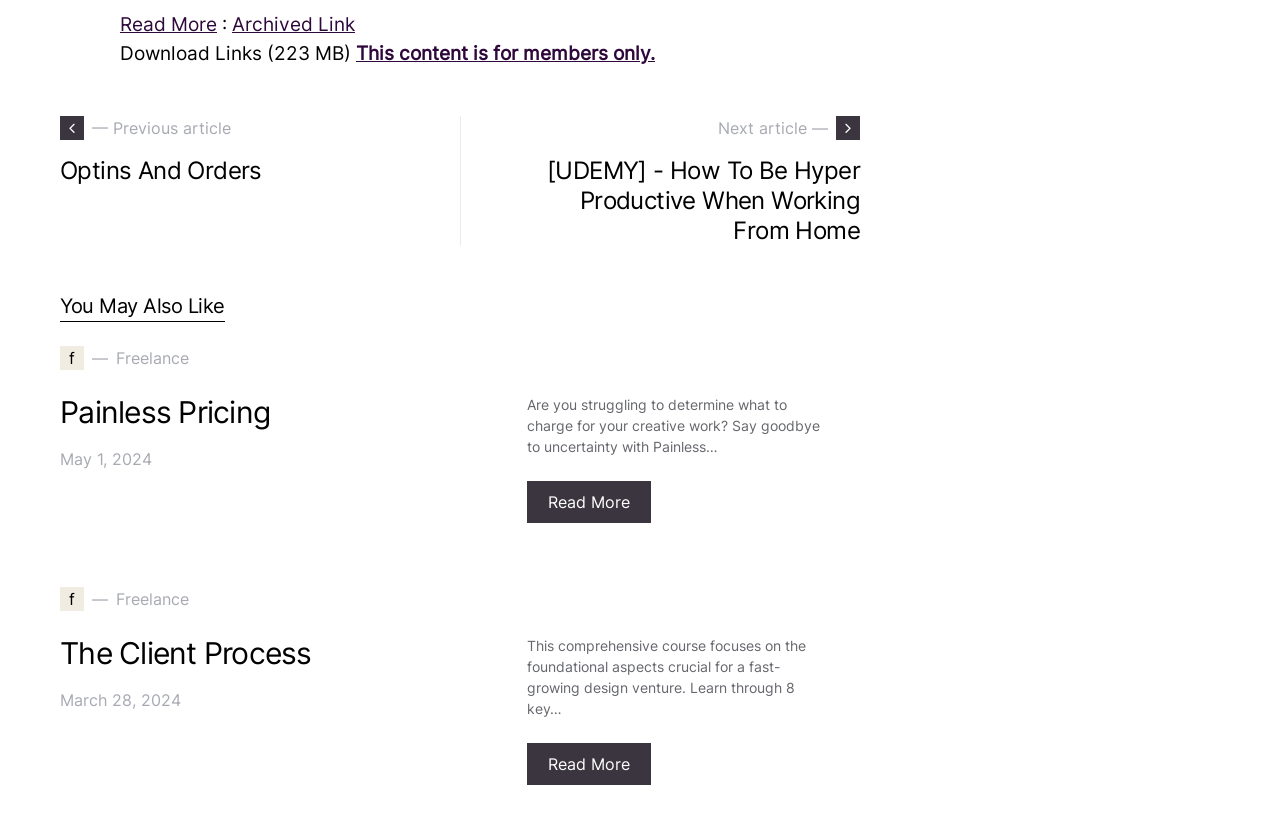Locate the UI element described by FFreelance in the provided webpage screenshot. Return the bounding box coordinates in the format (top-left x, top-left y, bottom-right x, bottom-right y), ensuring all values are between 0 and 1.

[0.047, 0.42, 0.148, 0.449]